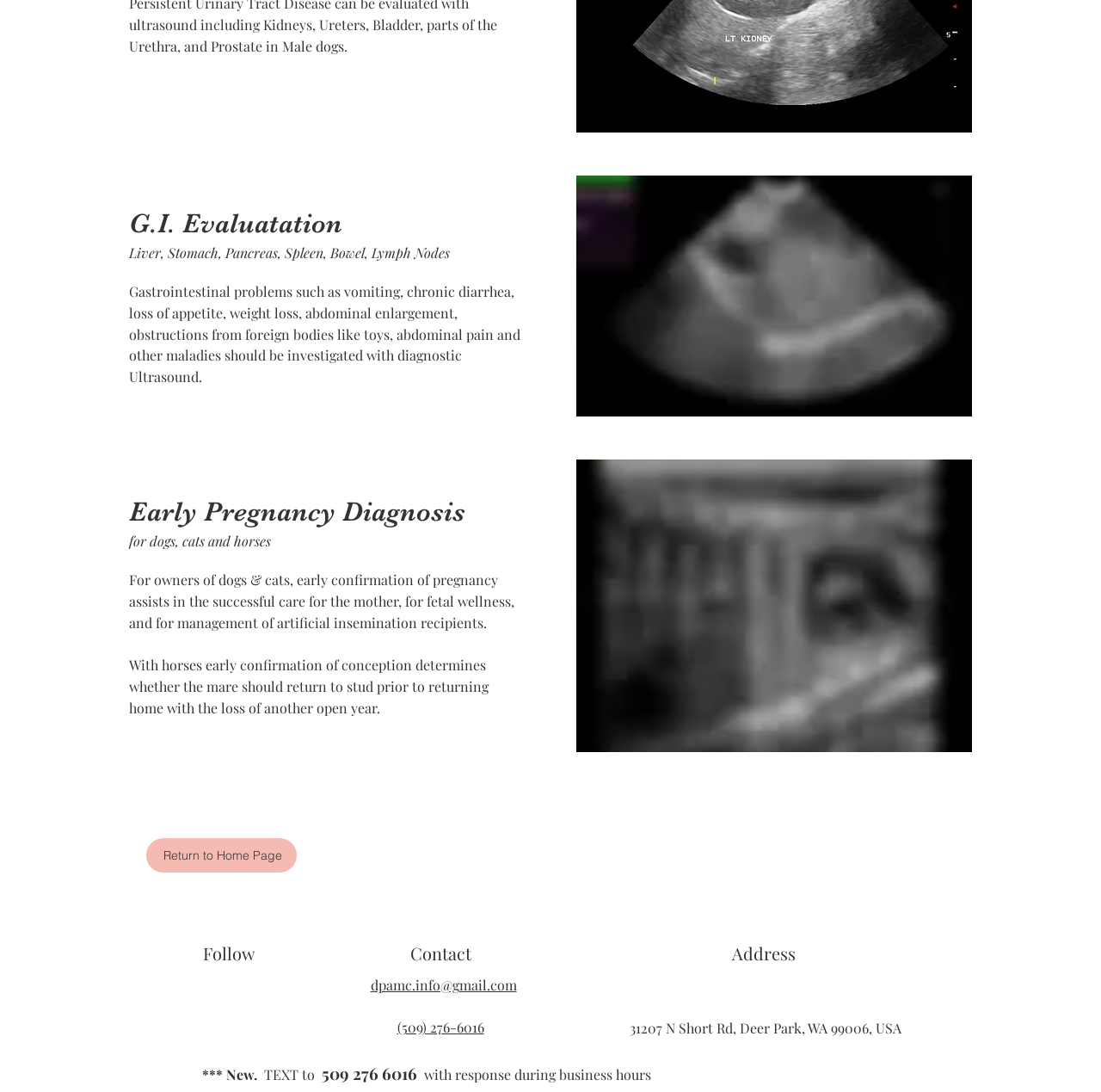Provide the bounding box coordinates for the specified HTML element described in this description: "(509) 276-6016". The coordinates should be four float numbers ranging from 0 to 1, in the format [left, top, right, bottom].

[0.361, 0.932, 0.439, 0.949]